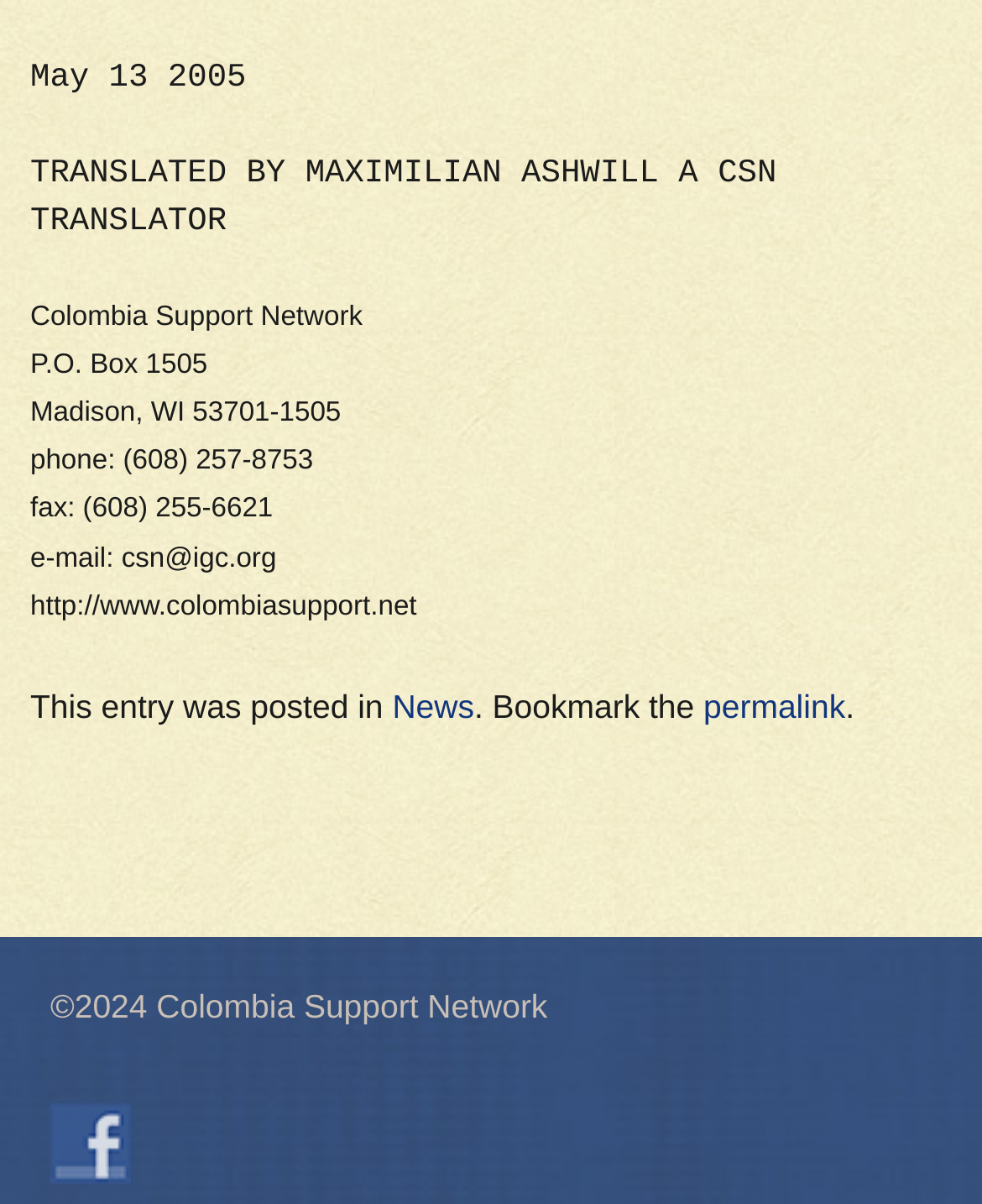Please respond to the question with a concise word or phrase:
What is the date mentioned at the top?

May 13 2005